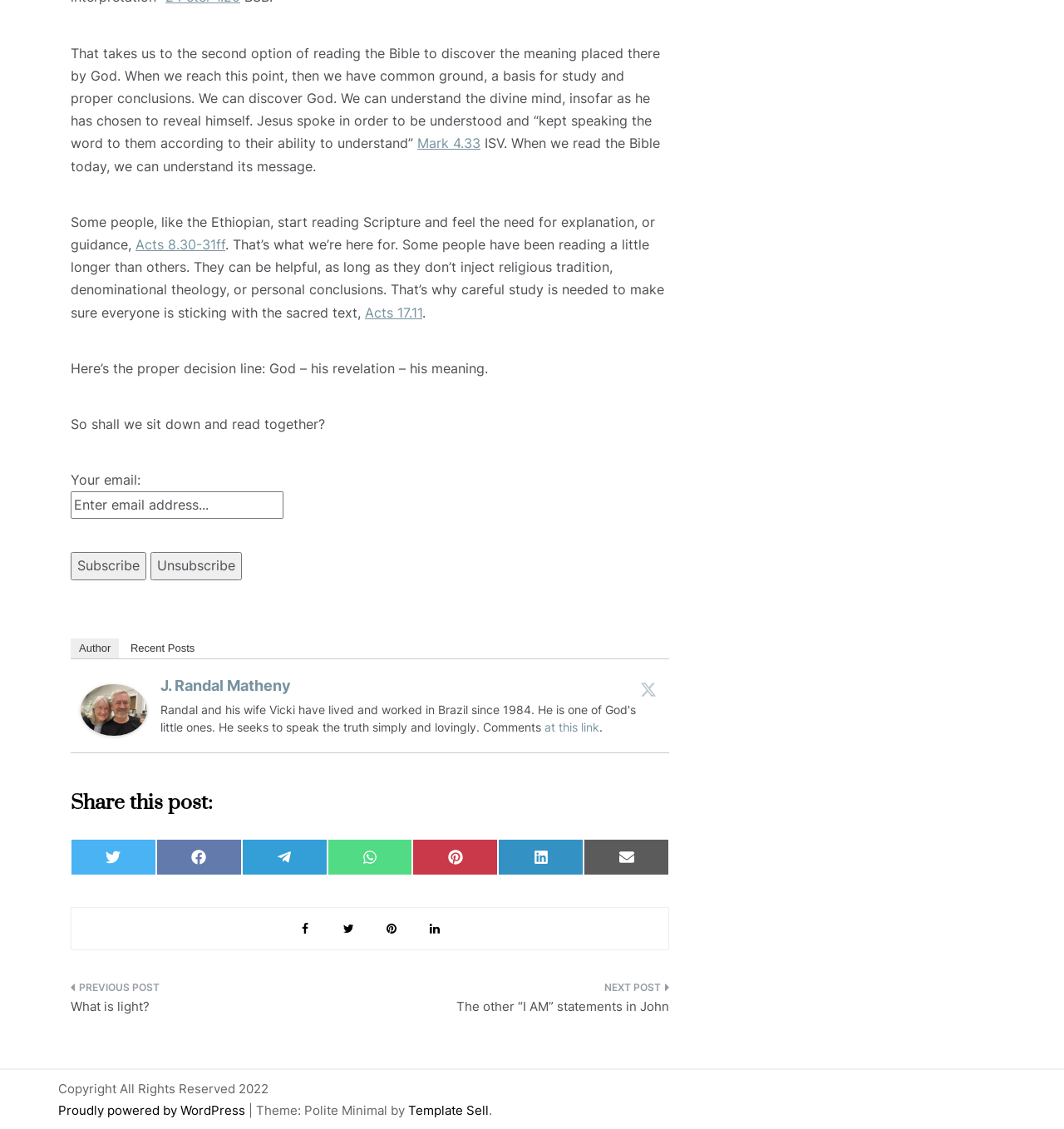What is the copyright year?
Look at the image and respond with a one-word or short-phrase answer.

2022